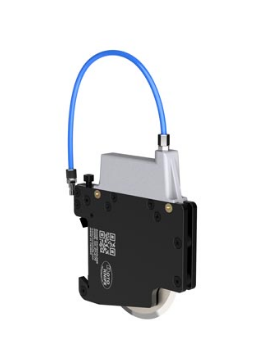Describe thoroughly the contents of the image.

The image showcases the MT-A170 Rugged Pneumatic Knifeholder, designed for efficient crush slitting of various materials such as rubber, paper, and plastic film. This knifeholder features a robust 6061 aluminum alloy body, ensuring high strength and longevity. Its thoughtfully engineered design allows for a significant 100mm slitting blade, enhancing both speed and stability for heavy thickness applications. Additionally, the MT-A170's structure is optimized to minimize dust clearance, particularly beneficial when working with nonwoven materials that produce excess slitting debris. This knifeholder is compatible with guide-bar accessories (GB01/GB02/GB04) and can accommodate different blade types for versatile use in various manufacturing processes.